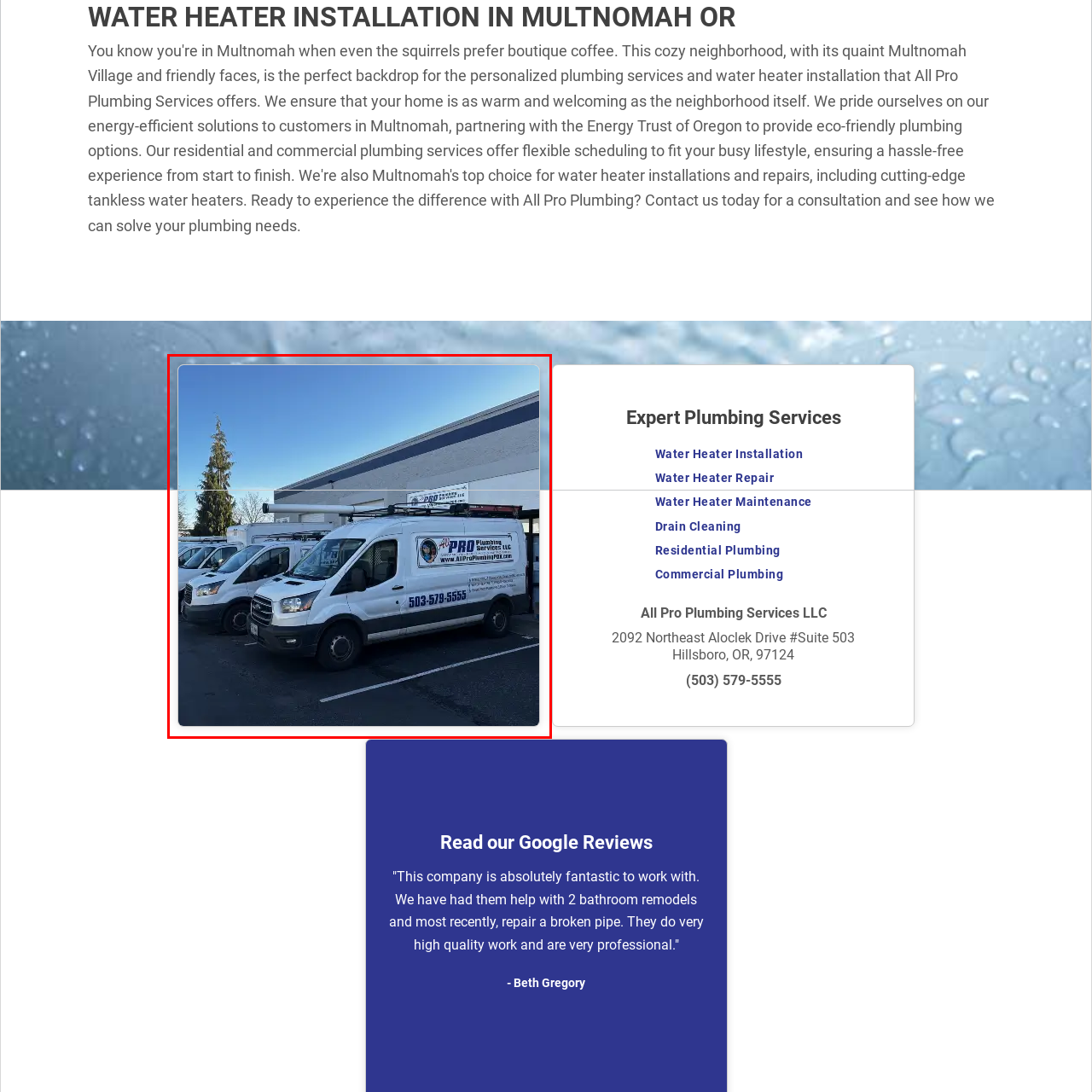What is one of the services offered by All Pro Plumbing Services LLC?
Analyze the image within the red frame and provide a concise answer using only one word or a short phrase.

Water heater installation and repair